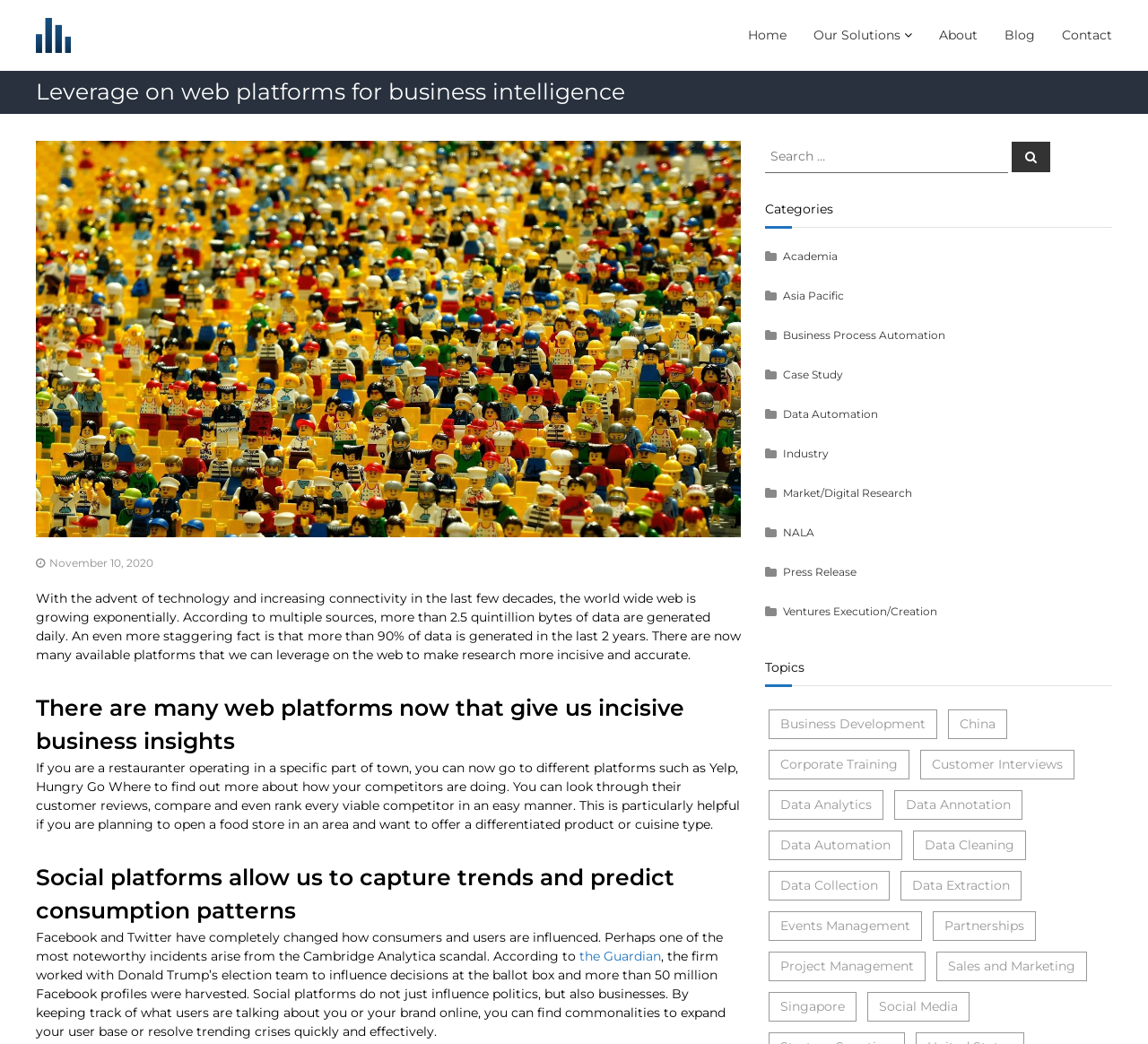What type of data is generated daily?
Please craft a detailed and exhaustive response to the question.

According to the text, 'more than 2.5 quintillion bytes of data are generated daily', which suggests that web platforms are generating a massive amount of data on a daily basis.